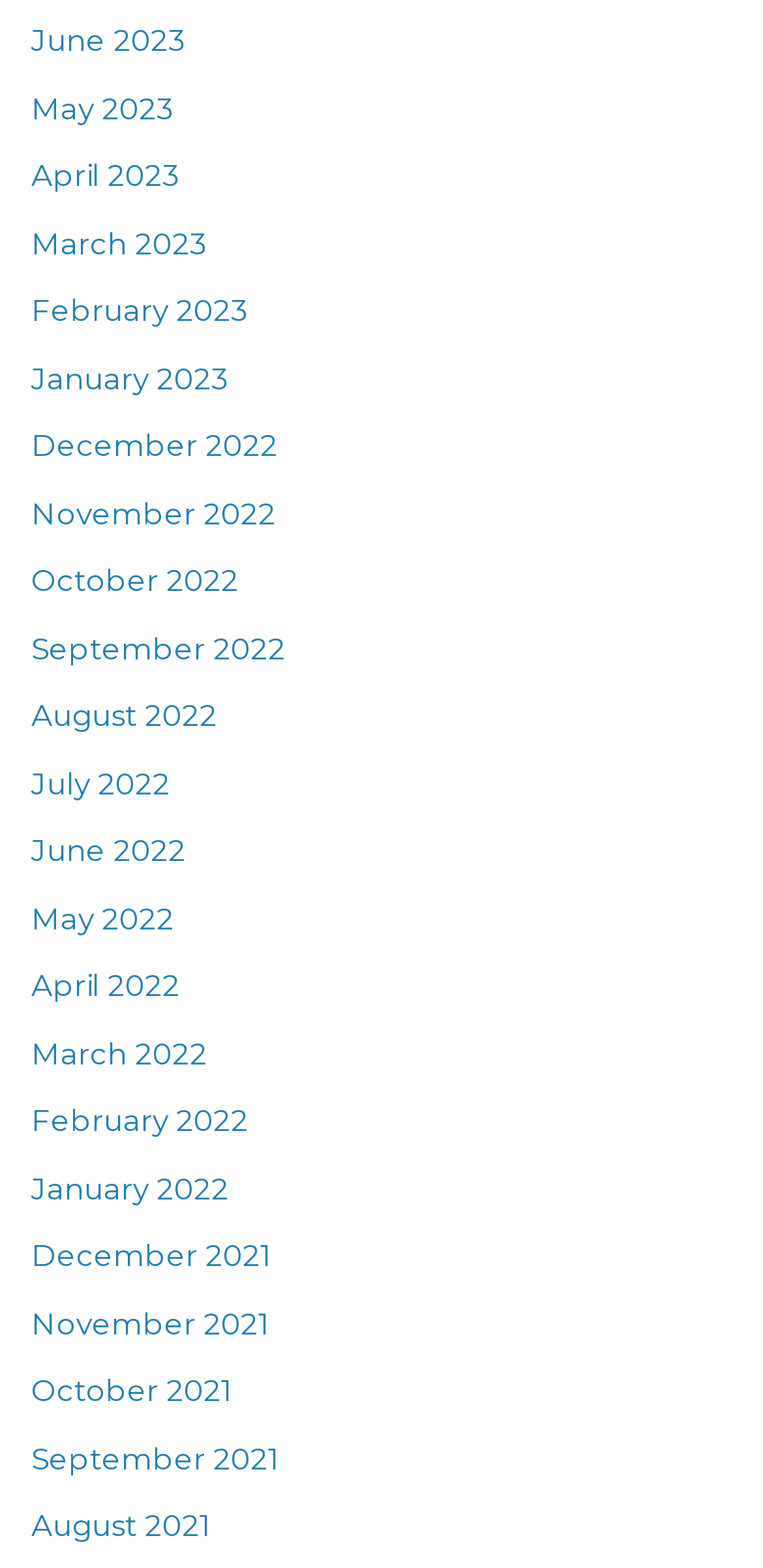Locate the bounding box coordinates of the clickable area needed to fulfill the instruction: "view August 2021".

[0.041, 0.961, 0.277, 0.985]